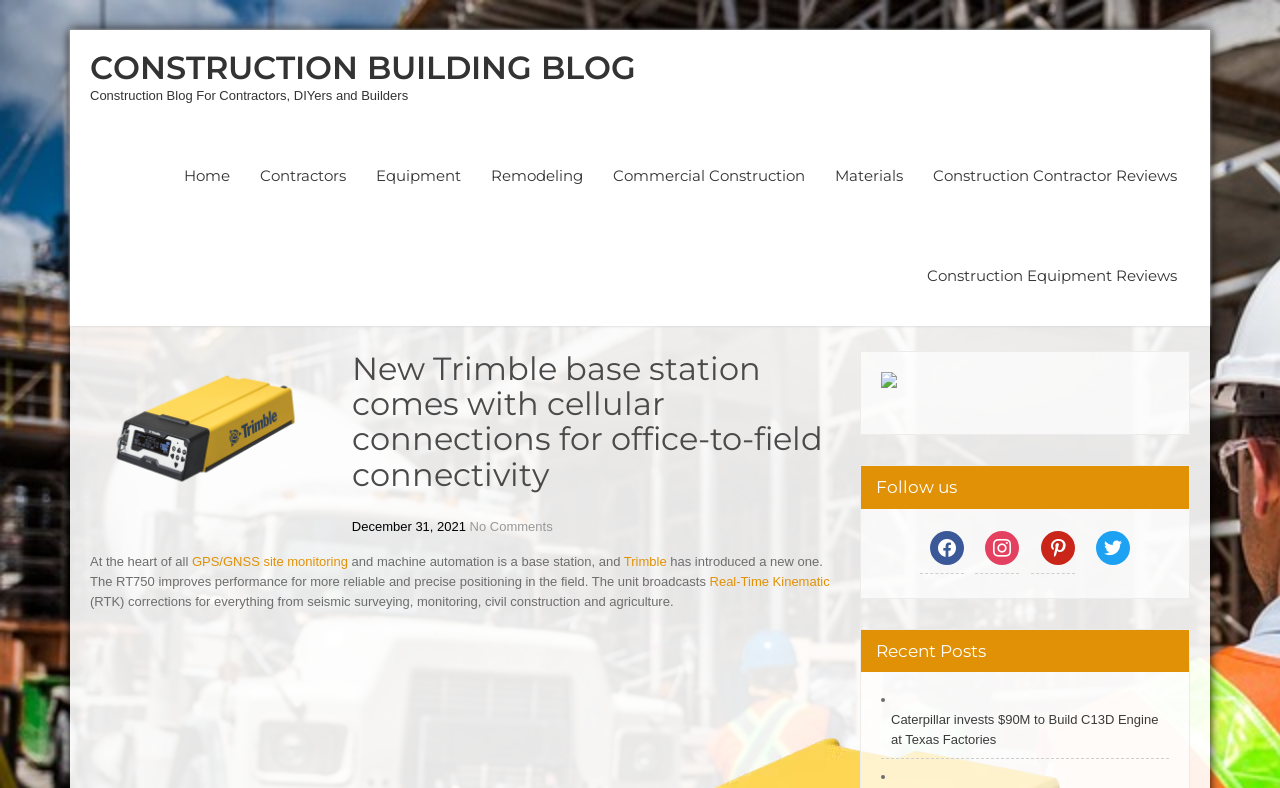Use the information in the screenshot to answer the question comprehensively: What is the name of the blog?

I determined the answer by looking at the heading element with the text 'CONSTRUCTION BUILDING BLOG' and the link with the same text, which suggests that it is the name of the blog.